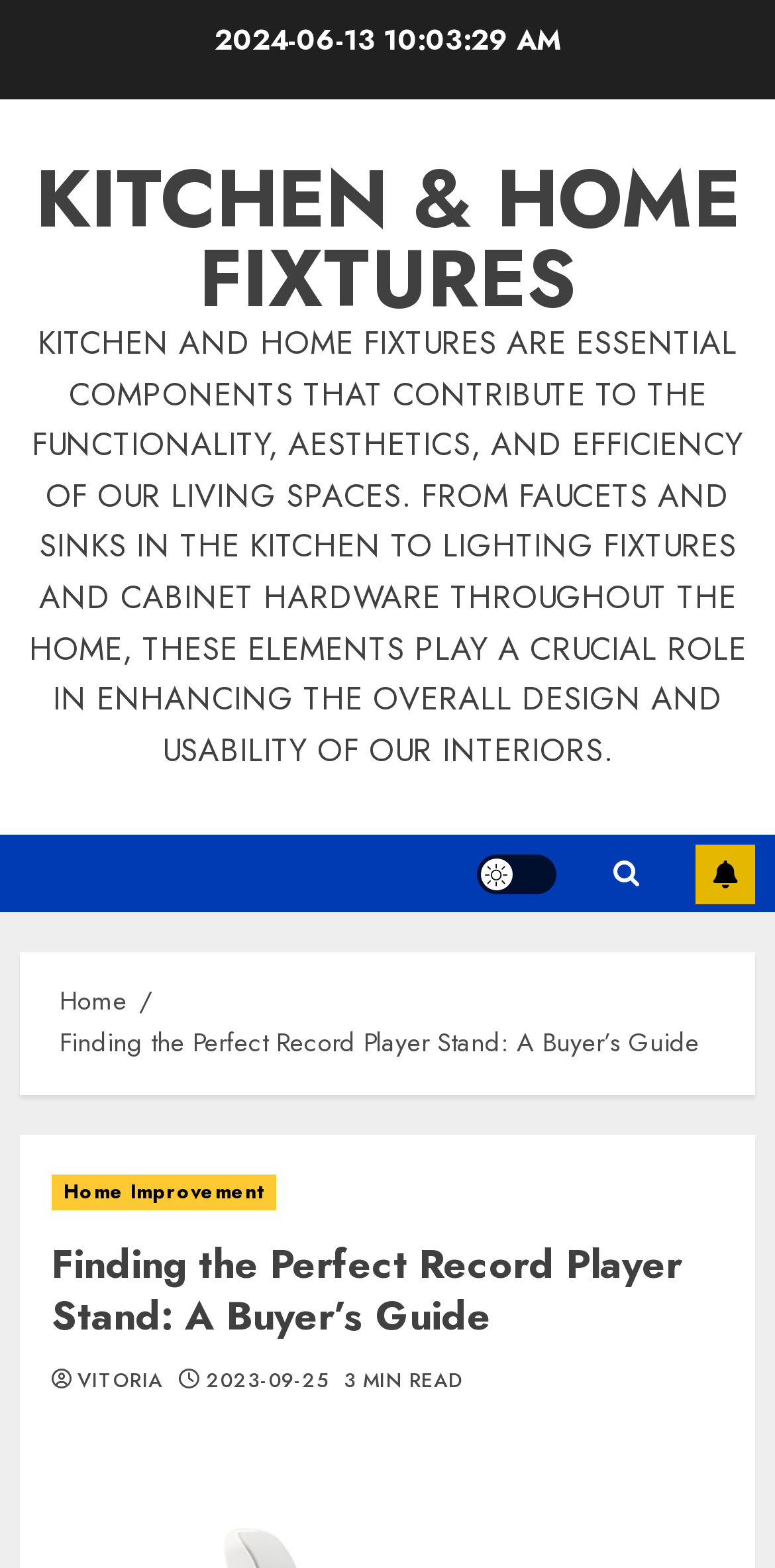Provide the bounding box coordinates of the UI element this sentence describes: "Kitchen & Home Fixtures".

[0.045, 0.09, 0.955, 0.214]